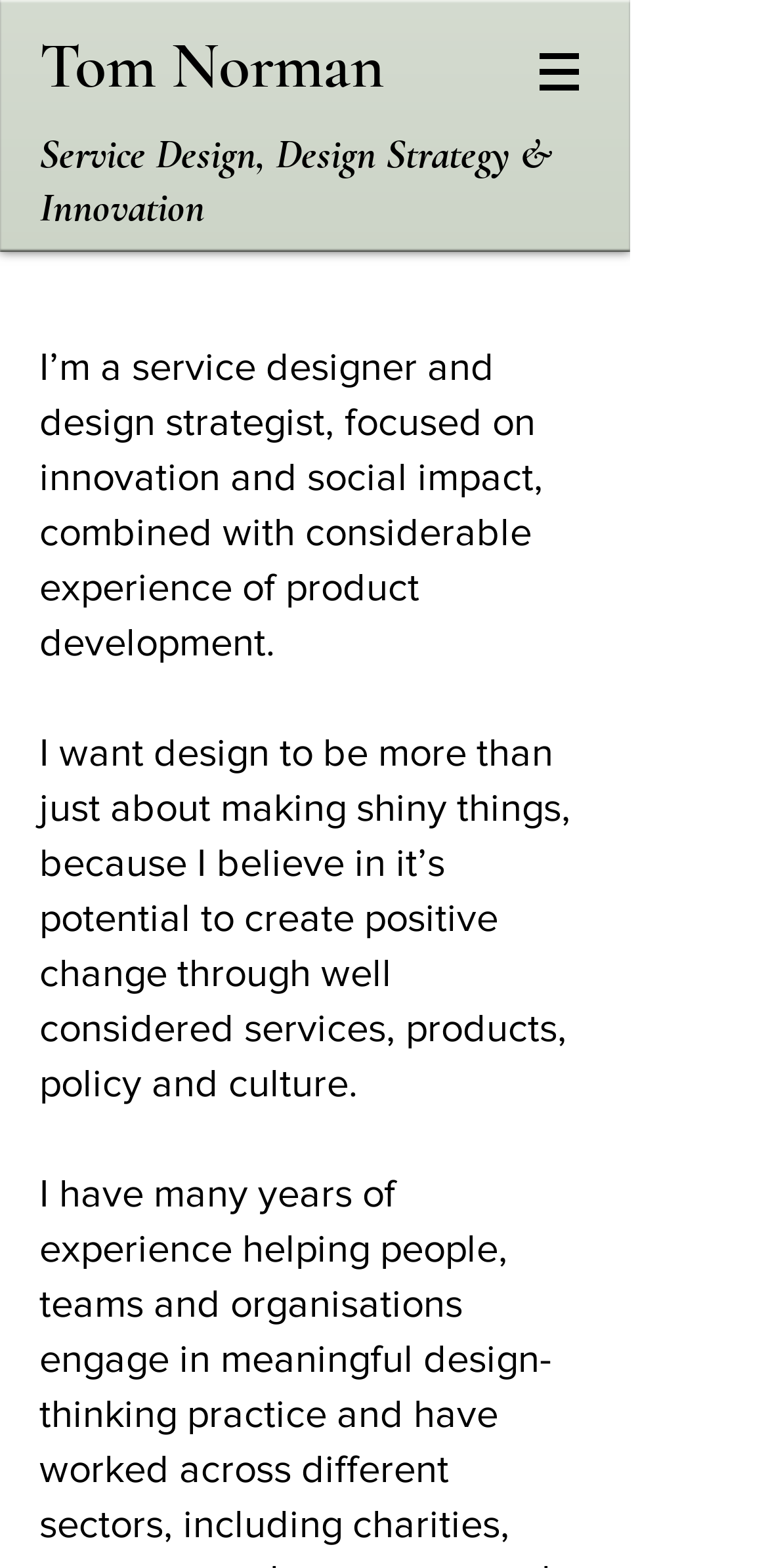Offer a comprehensive description of the webpage’s content and structure.

The webpage is a personal website for Tom Norman, a service designer and design strategist. At the top left of the page, there is a large heading with Tom Norman's name, which is also a link. Below this heading, there is a smaller heading that describes Tom's profession and areas of focus, including service design, design strategy, and innovation.

To the right of Tom's name, there is a navigation menu labeled "Site" with a button that has a popup menu. The button is accompanied by a small image. 

The main content of the page is divided into three paragraphs. The first paragraph describes Tom's background and experience in product development. The second paragraph explains his design philosophy, emphasizing the potential of design to create positive change. The third paragraph is incomplete, but it appears to discuss Tom's experience in helping people and organizations engage in design thinking.

Overall, the webpage has a simple and clean layout, with a focus on showcasing Tom's professional background and design philosophy.